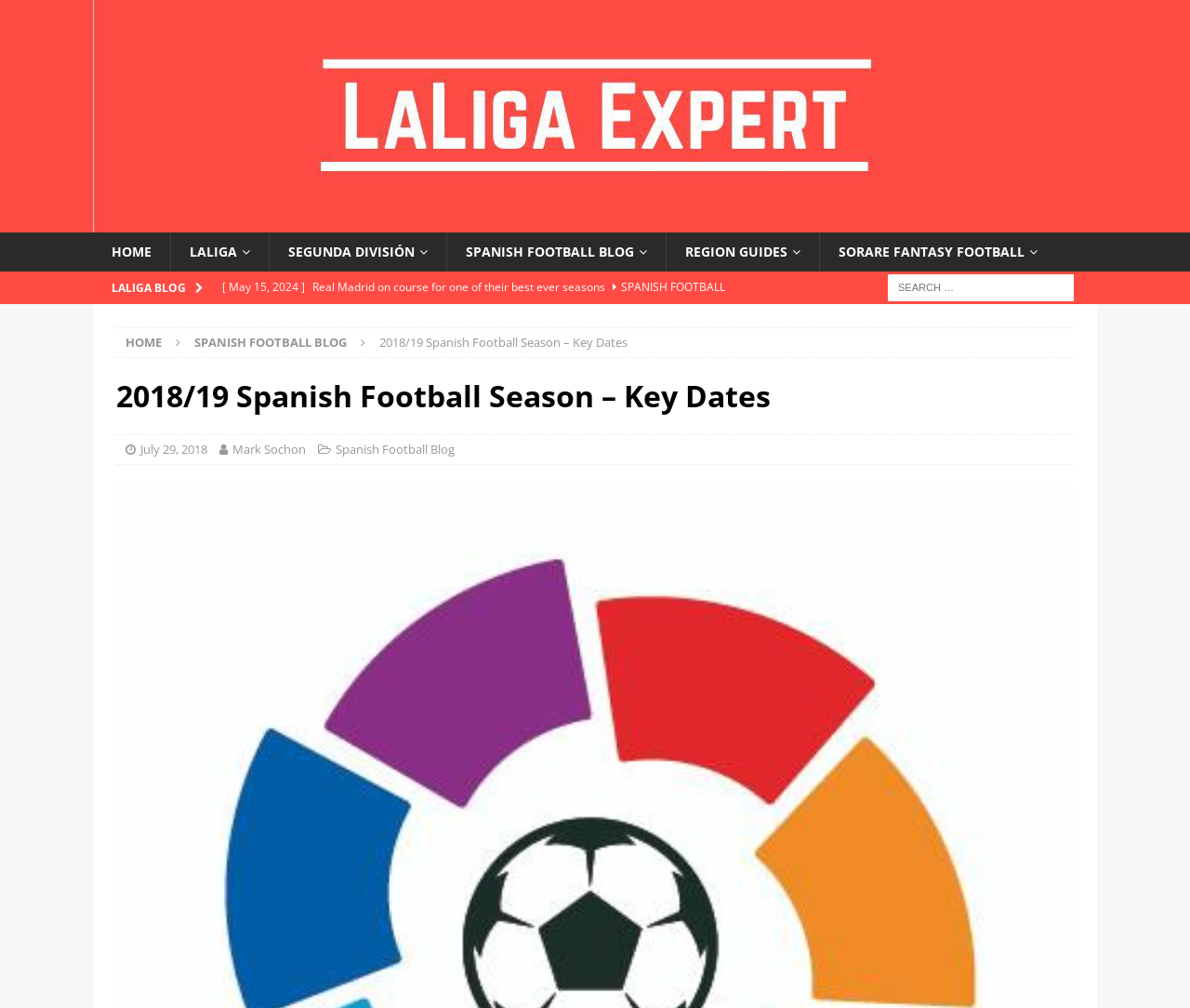Please give a succinct answer to the question in one word or phrase:
What is the name of the blog?

LaLiga Expert